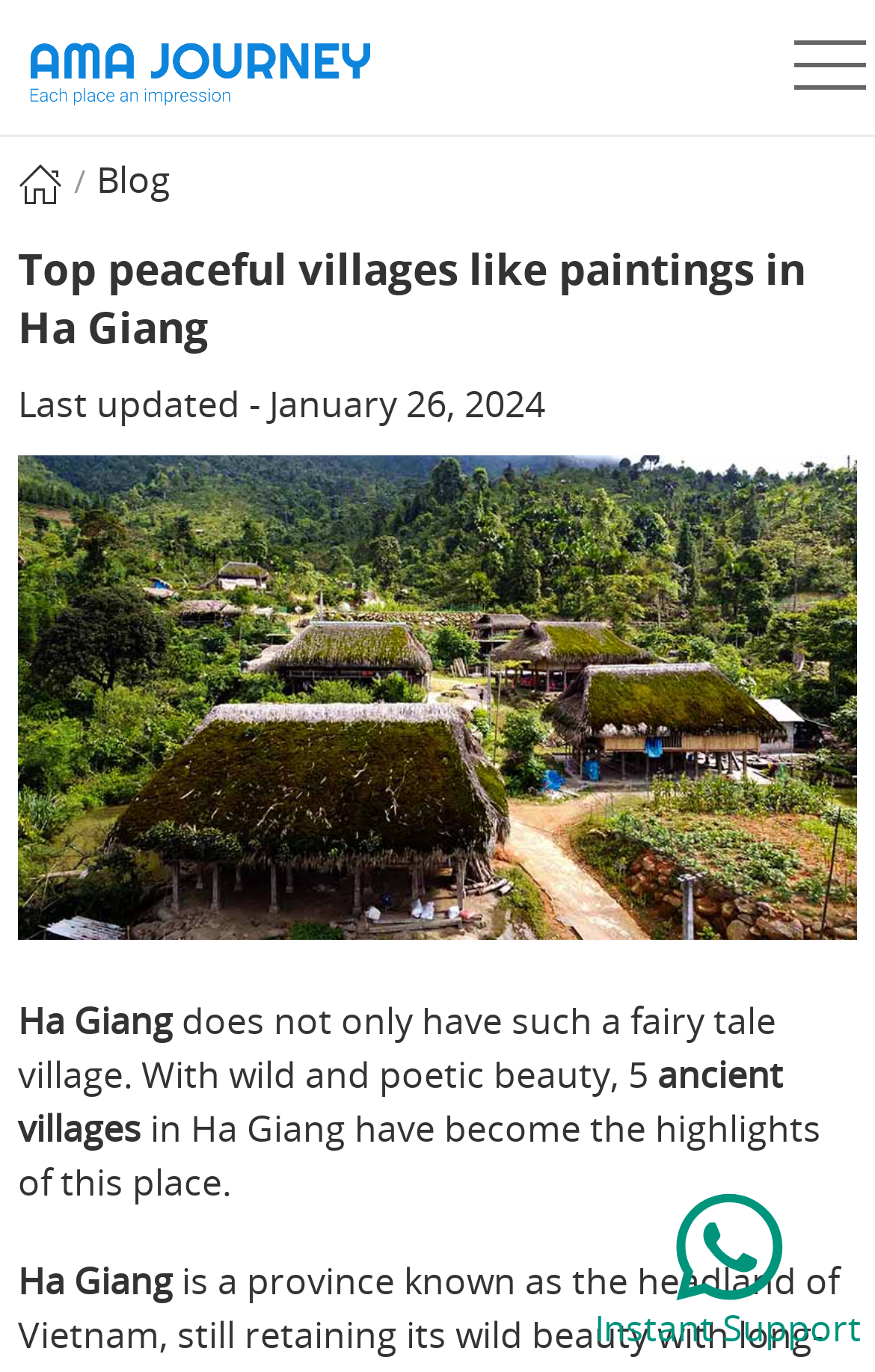What is the date of the last update?
Please provide a comprehensive answer based on the visual information in the image.

The StaticText element 'Last updated - January 26, 2024' provides the date of the last update, which is January 26, 2024.